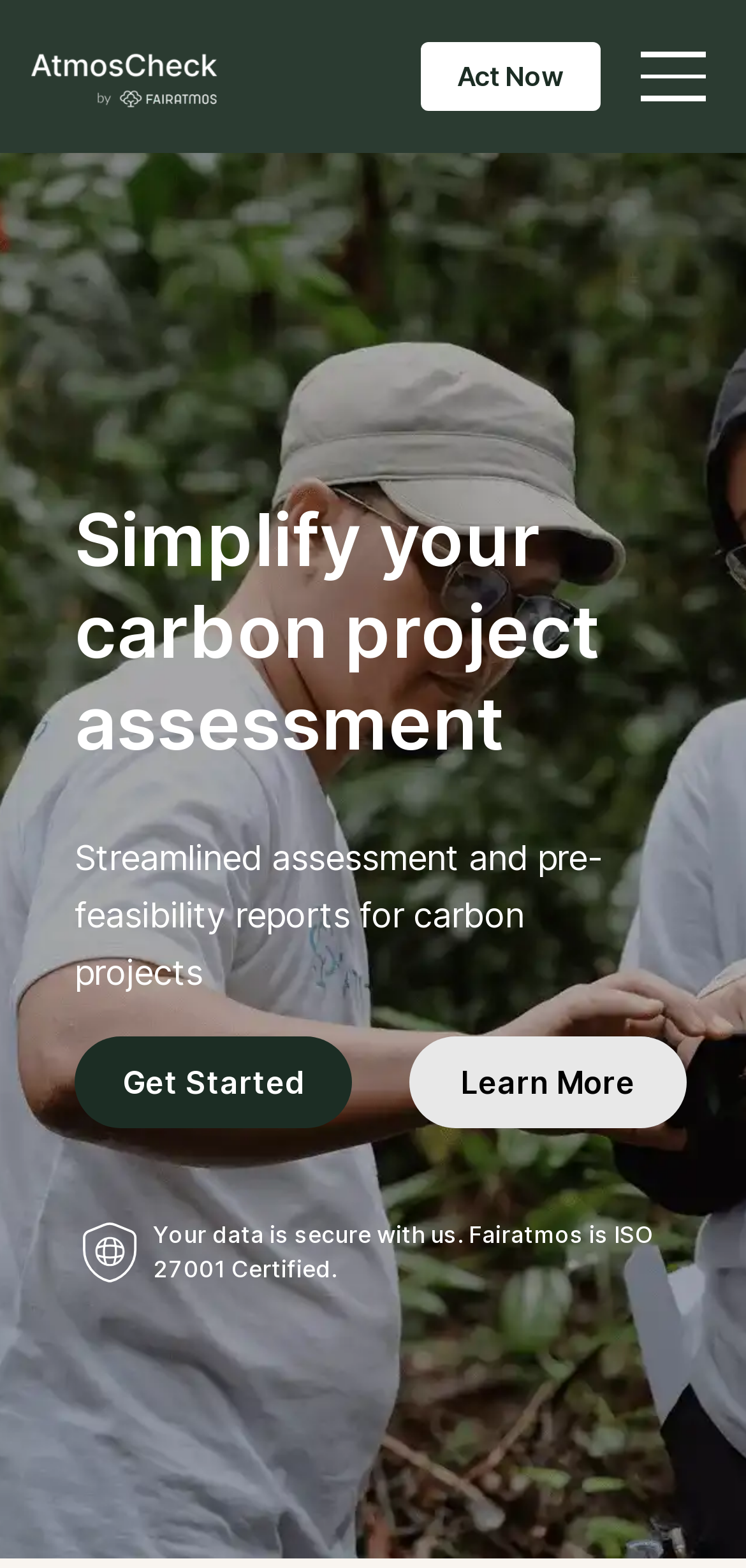Determine the bounding box for the UI element that matches this description: "Learn More".

[0.548, 0.661, 0.92, 0.719]